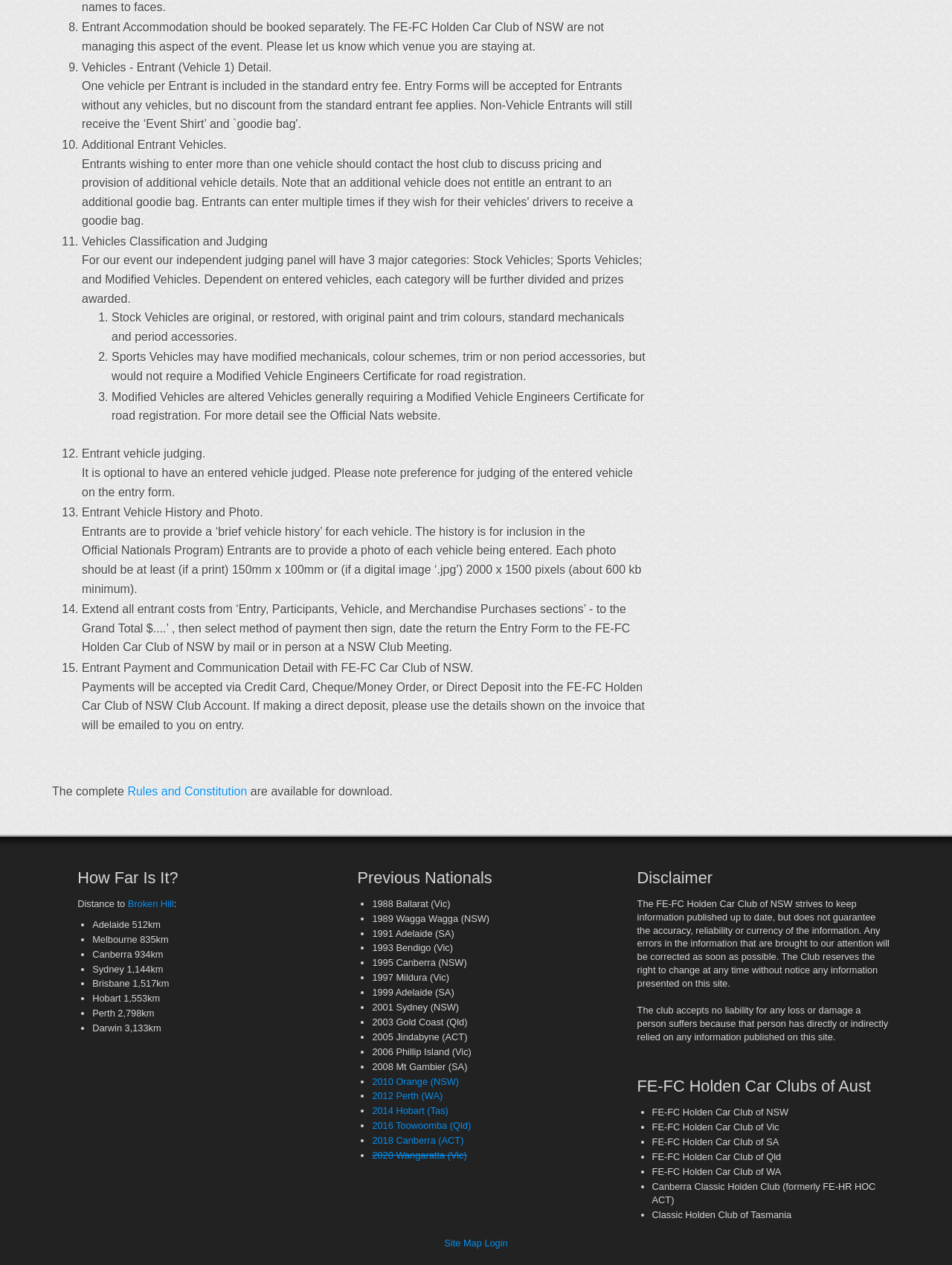Please identify the bounding box coordinates of where to click in order to follow the instruction: "Check 'Entrant Payment and Communication Detail with FE-FC Car Club of NSW'".

[0.086, 0.523, 0.497, 0.533]